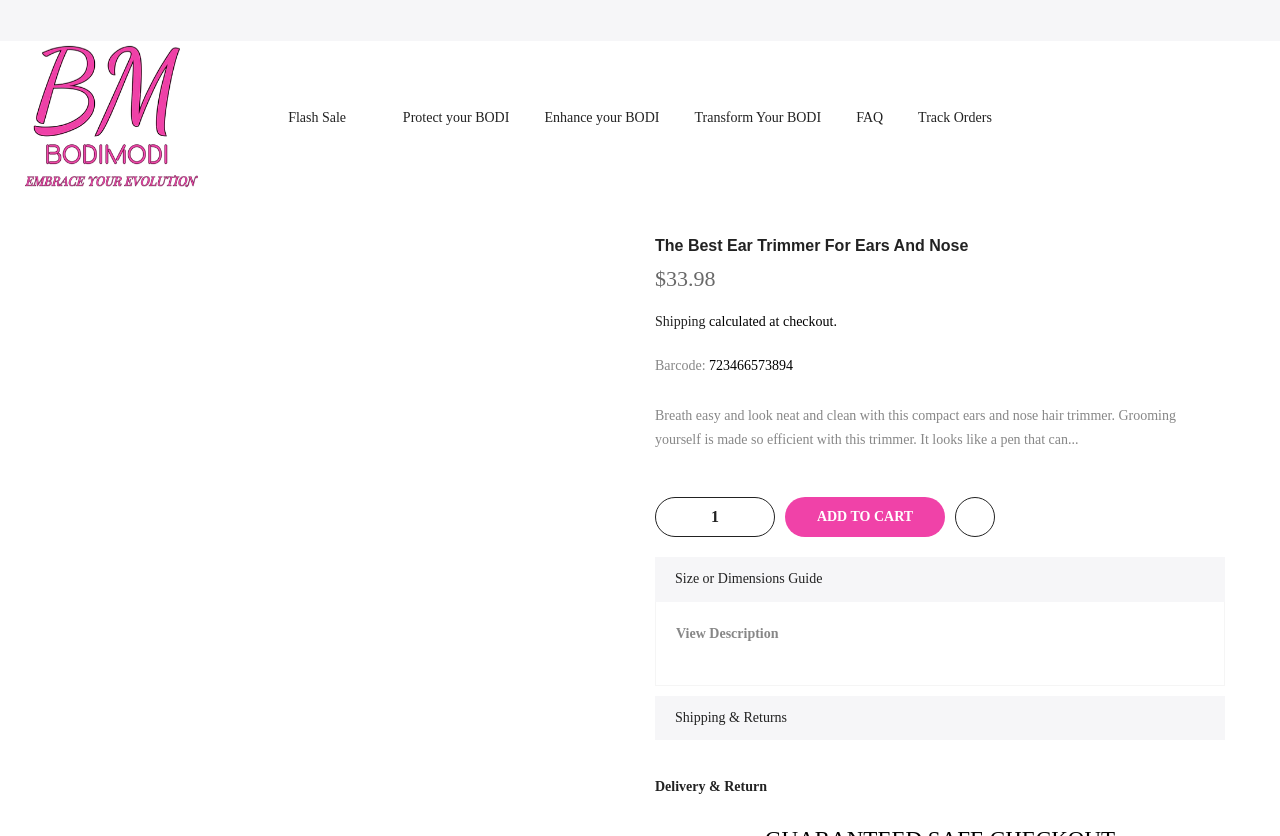Please identify the coordinates of the bounding box for the clickable region that will accomplish this instruction: "Read the product description".

[0.512, 0.488, 0.919, 0.535]